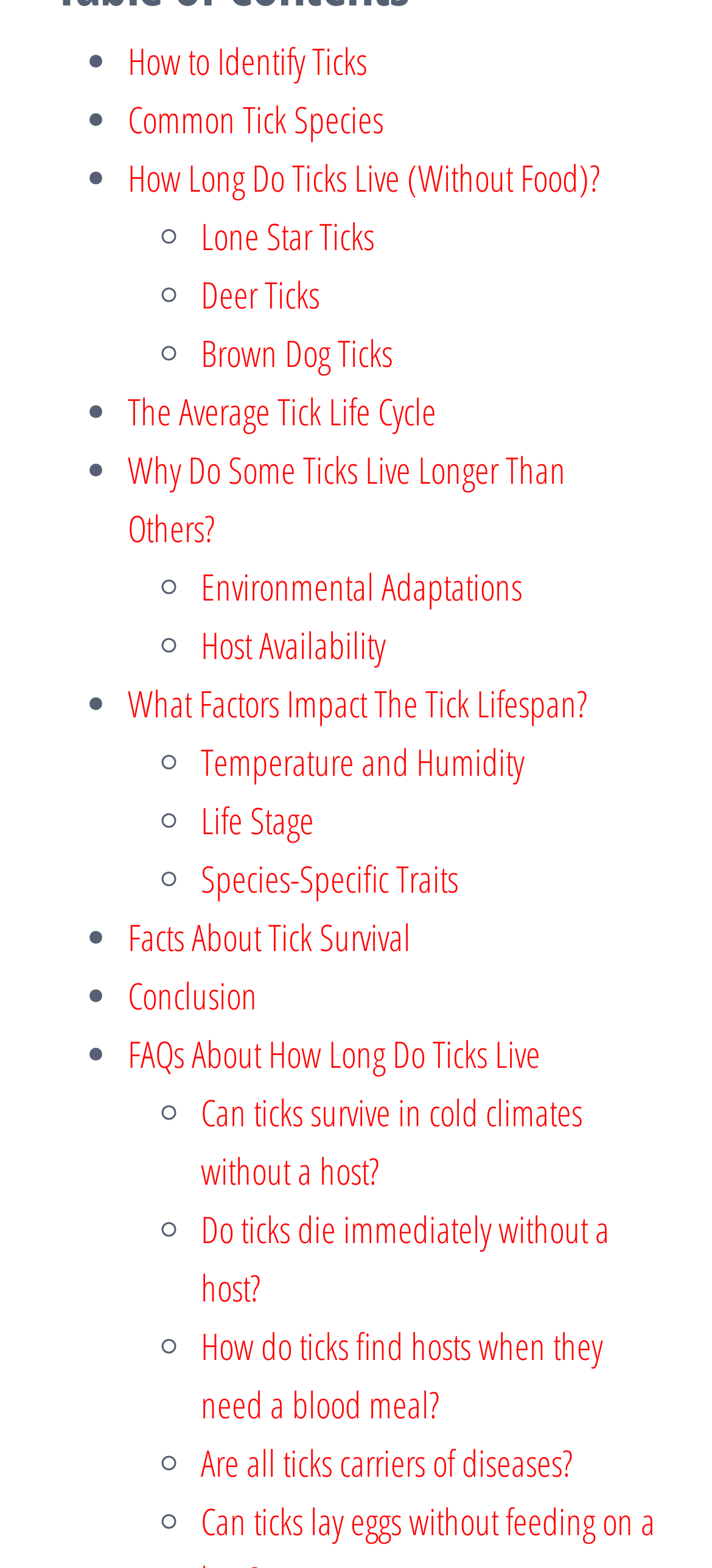Determine the bounding box coordinates for the region that must be clicked to execute the following instruction: "Click on the Tendo logo".

None